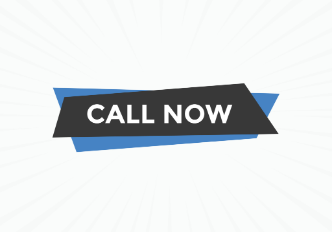Explain what is happening in the image with as much detail as possible.

The image features a visually striking call-to-action design prominently displaying the phrase "CALL NOW." The text is set against a dynamic background that features a combination of blue and dark shades, creating a sharp contrast that draws attention. The stylized elements in the background suggest urgency and clarity, encouraging immediate response. This design likely serves as an advertisement or promotional material for a service, inviting viewers to take action quickly. It reflects a modern aesthetic typically used in marketing materials aimed at engaging potential customers effectively.